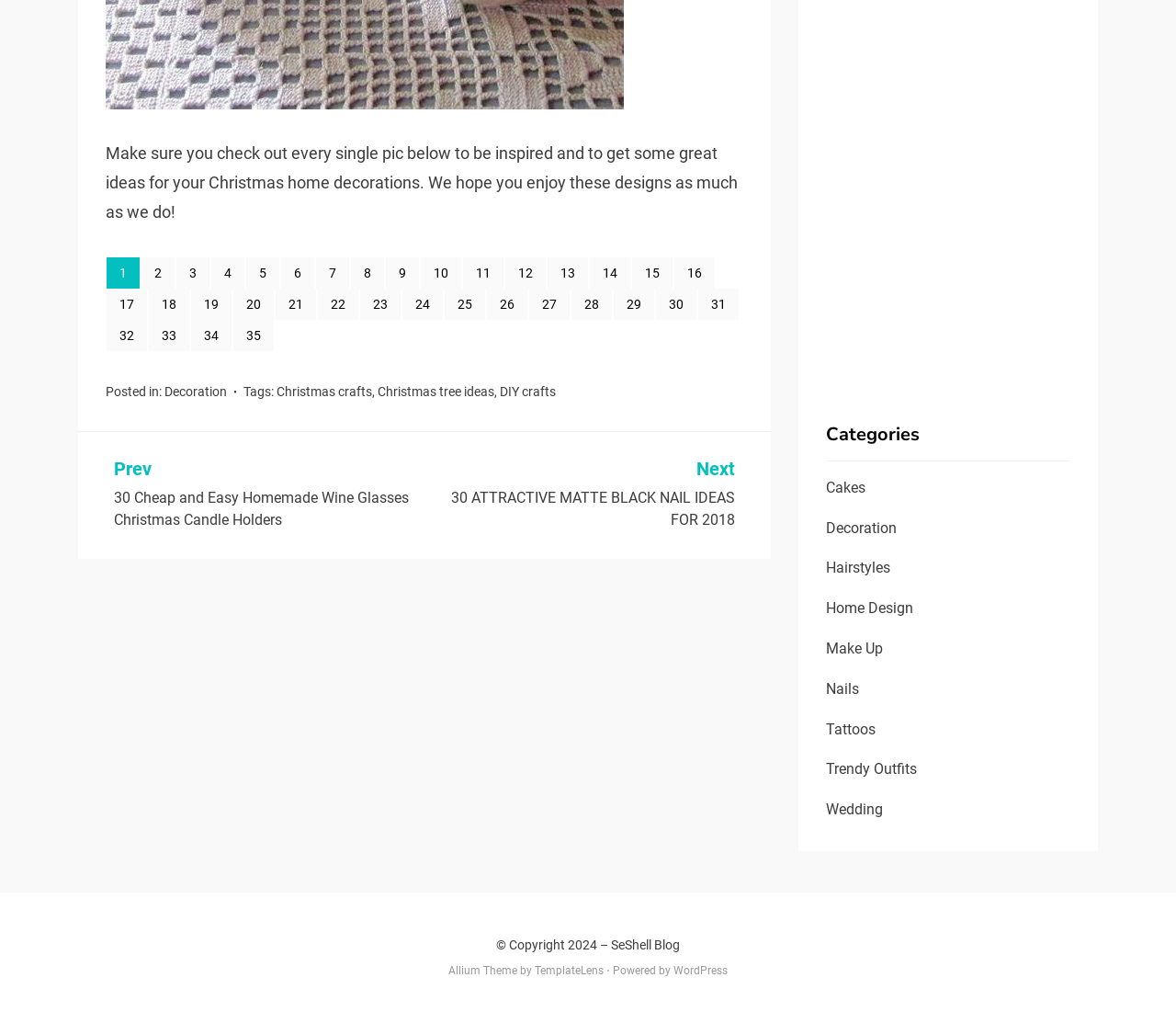What is the category of the post?
Based on the screenshot, provide your answer in one word or phrase.

Decoration